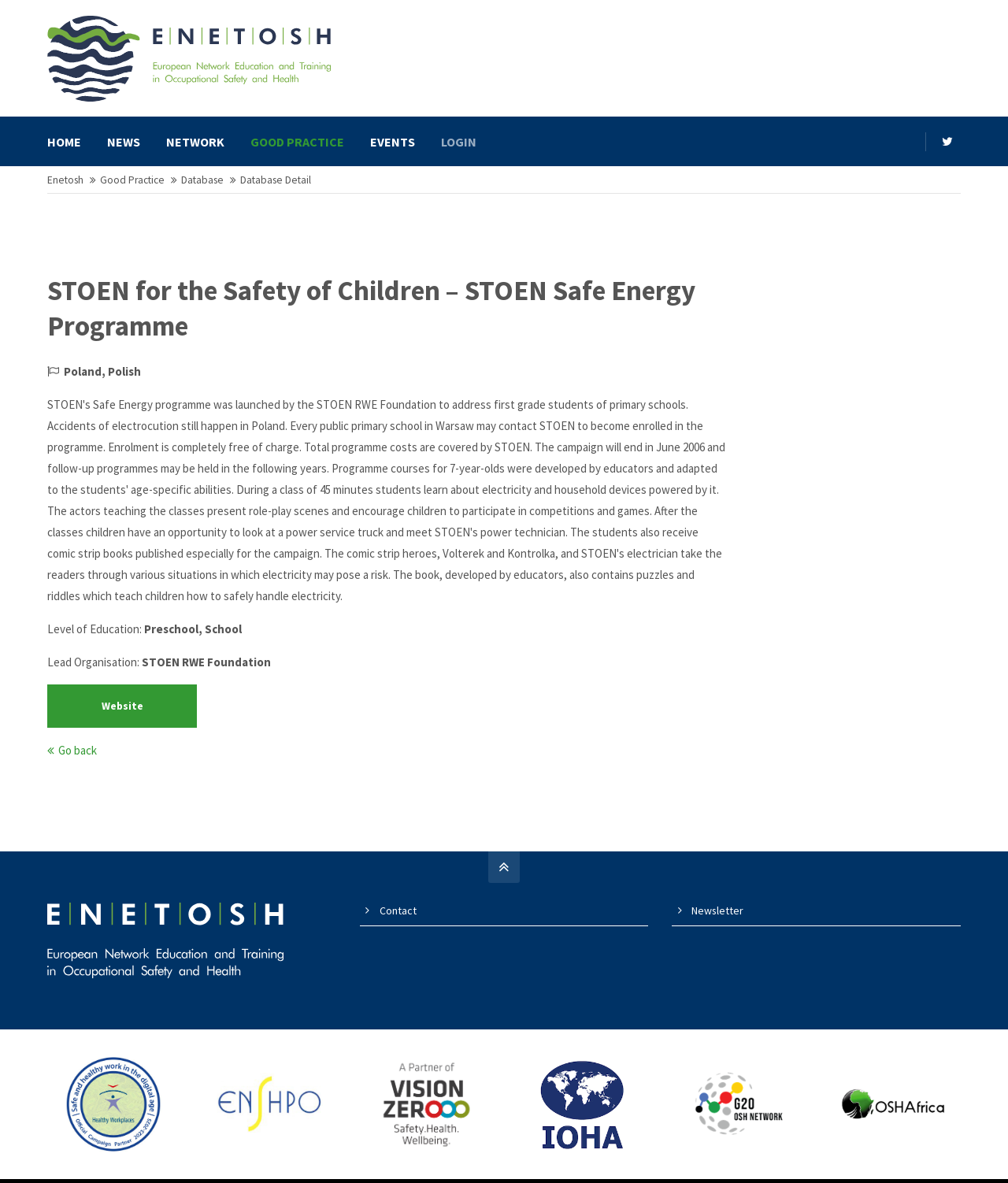What is the language of the webpage?
Using the information from the image, answer the question thoroughly.

The language of the webpage can be inferred from the static text element 'Poland, Polish' which is located in the middle of the webpage. This suggests that the language of the webpage is Polish.